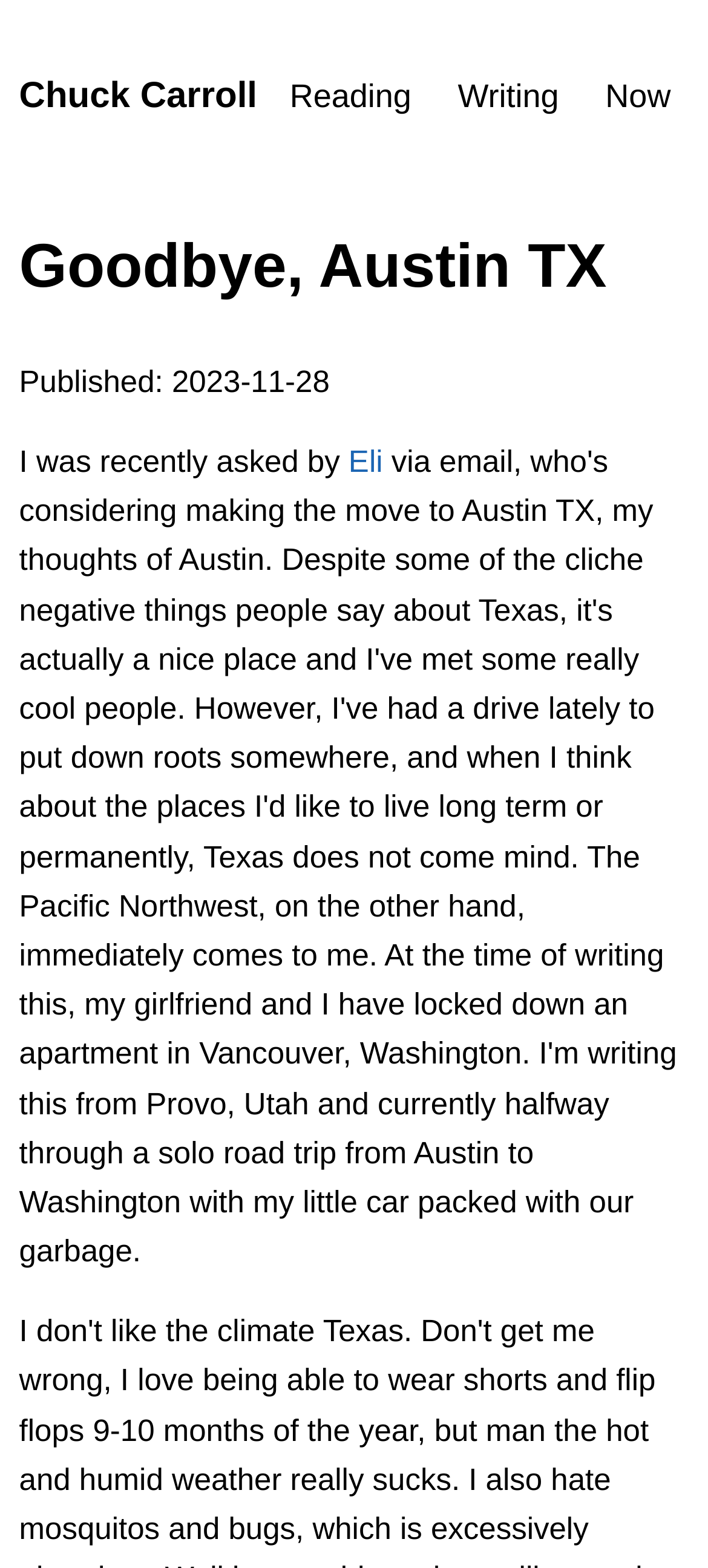Look at the image and answer the question in detail:
Who is the author of this article?

The author of this article is Chuck Carroll, which can be inferred from the link 'Chuck Carroll' at the top of the webpage, indicating that it is the author's name.